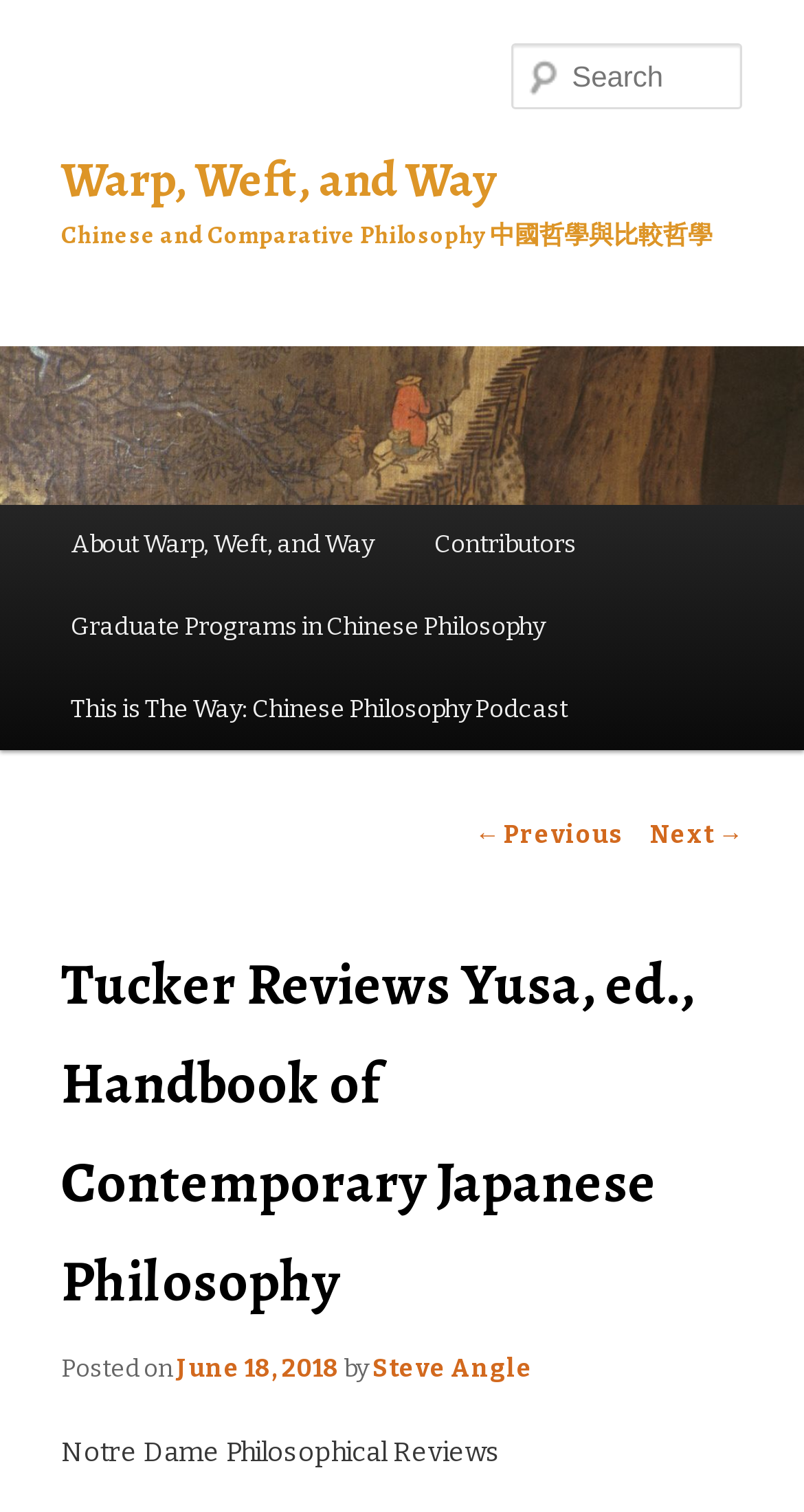Please identify the bounding box coordinates of the clickable area that will fulfill the following instruction: "Search for a keyword". The coordinates should be in the format of four float numbers between 0 and 1, i.e., [left, top, right, bottom].

[0.637, 0.029, 0.924, 0.072]